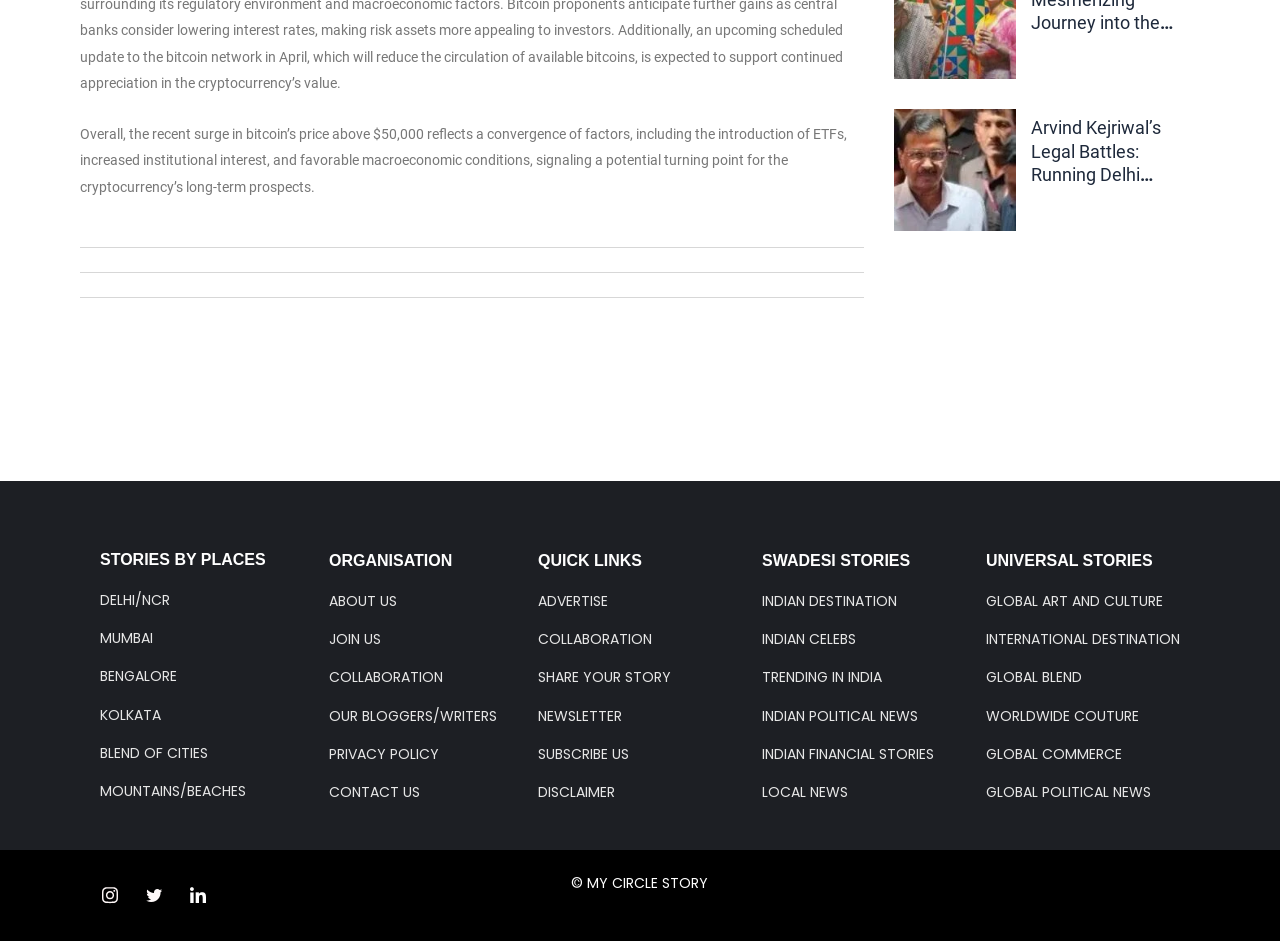Find the bounding box coordinates corresponding to the UI element with the description: "INTERNATIONAL DESTINATION". The coordinates should be formatted as [left, top, right, bottom], with values as floats between 0 and 1.

[0.77, 0.669, 0.922, 0.69]